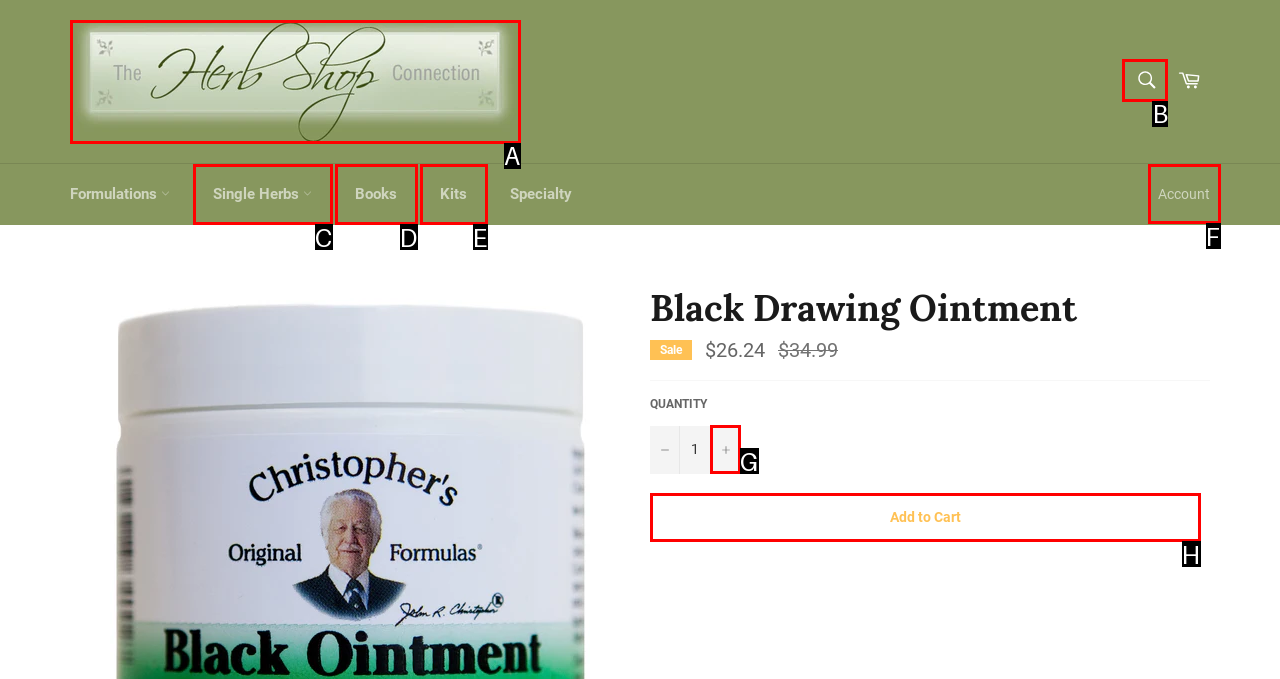Given the description: Single Herbs, choose the HTML element that matches it. Indicate your answer with the letter of the option.

C